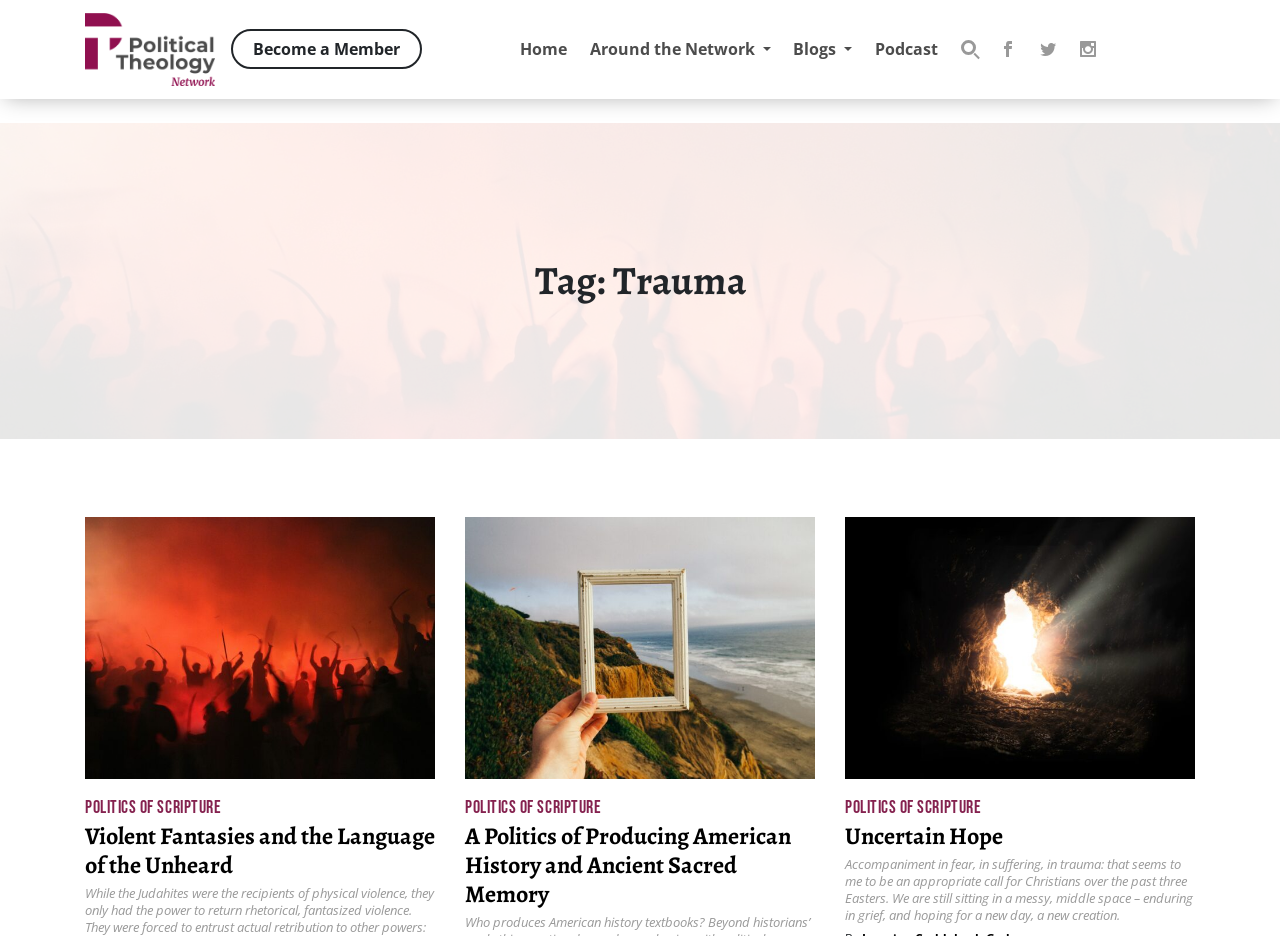Identify and provide the bounding box for the element described by: "Deja un comentario".

None